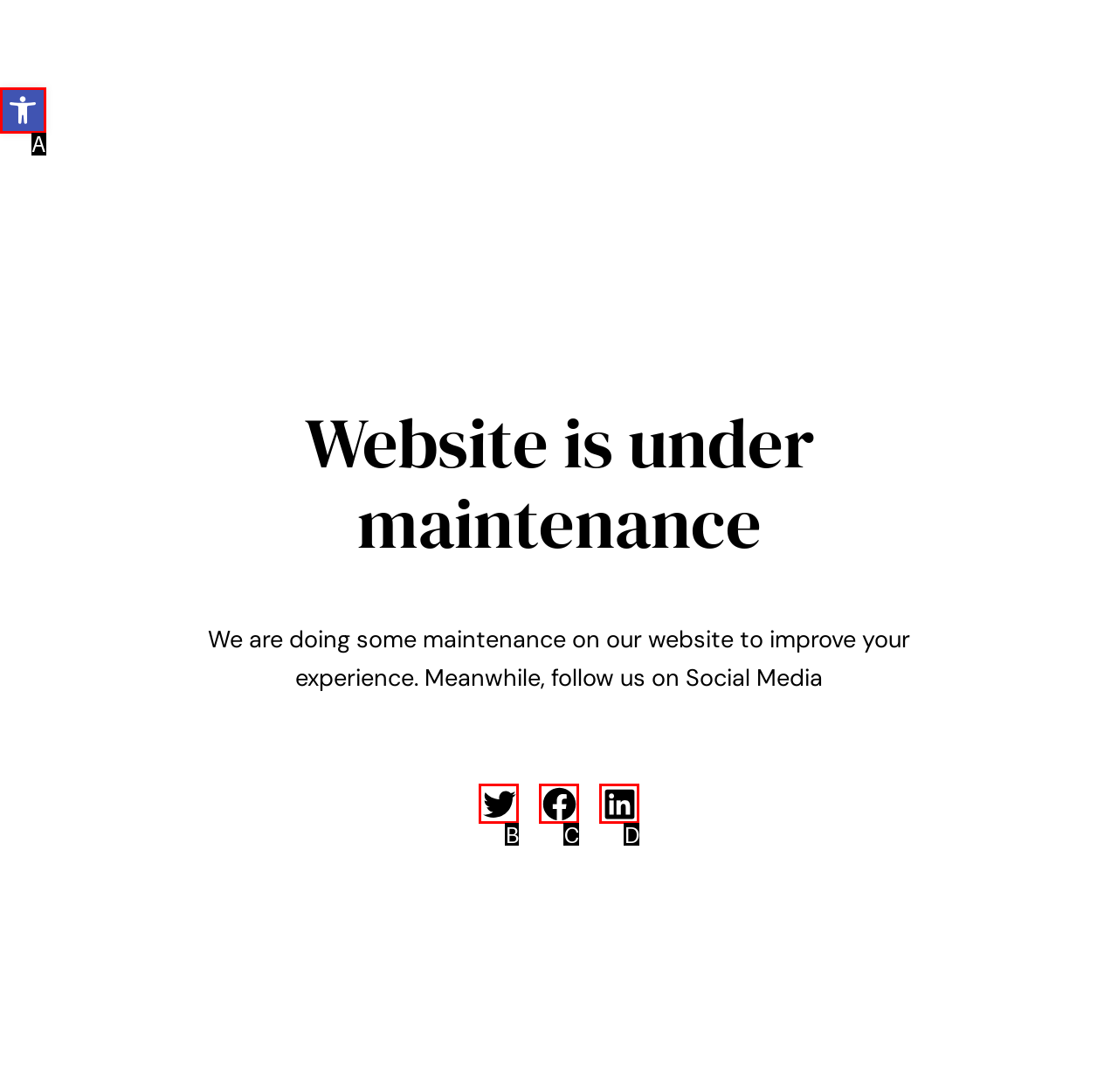Given the element description: aria-label="Facebook Black Square", choose the HTML element that aligns with it. Indicate your choice with the corresponding letter.

None